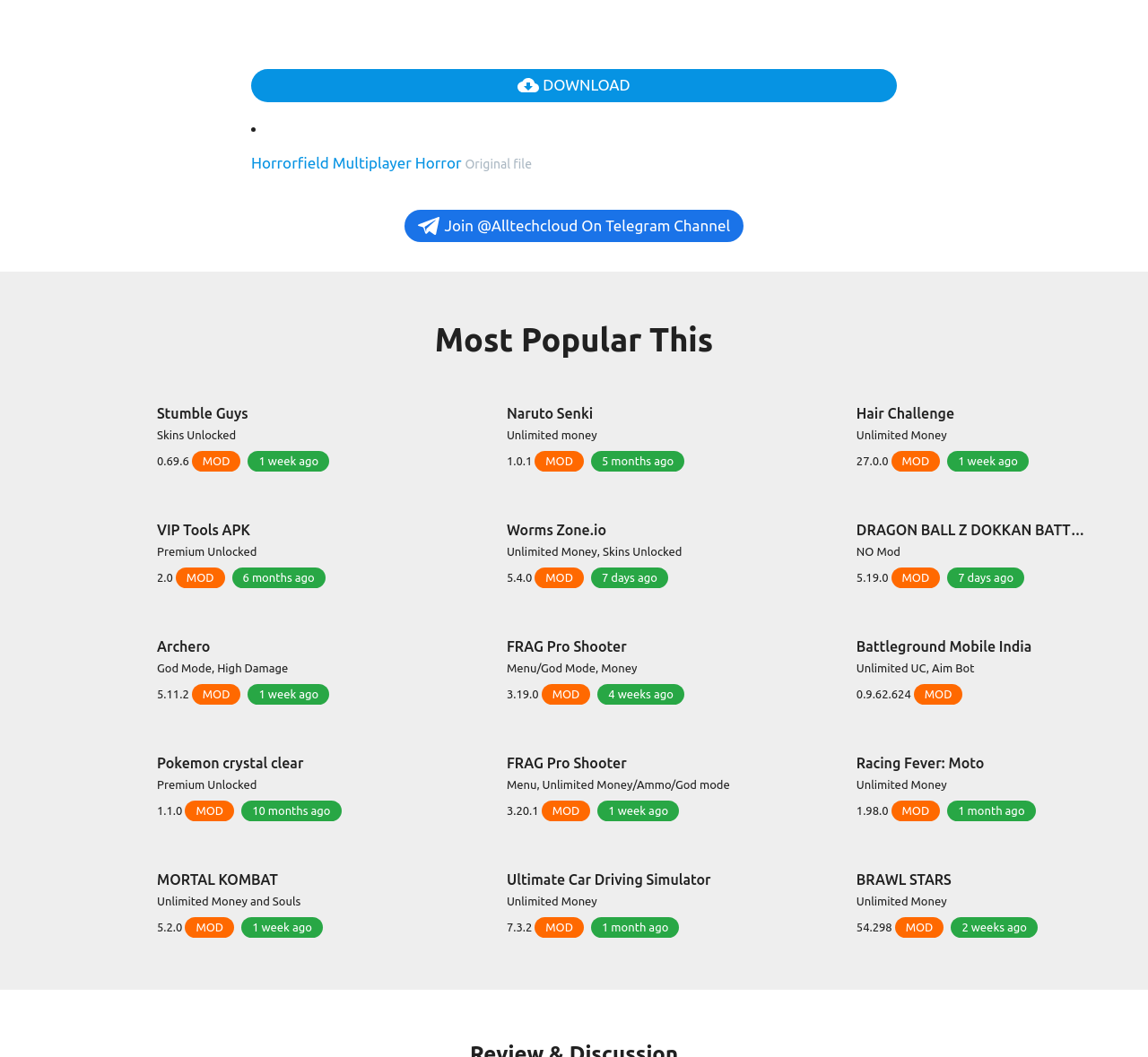Show the bounding box coordinates for the element that needs to be clicked to execute the following instruction: "Download Horrorfield Multiplayer Horror". Provide the coordinates in the form of four float numbers between 0 and 1, i.e., [left, top, right, bottom].

[0.219, 0.146, 0.405, 0.162]